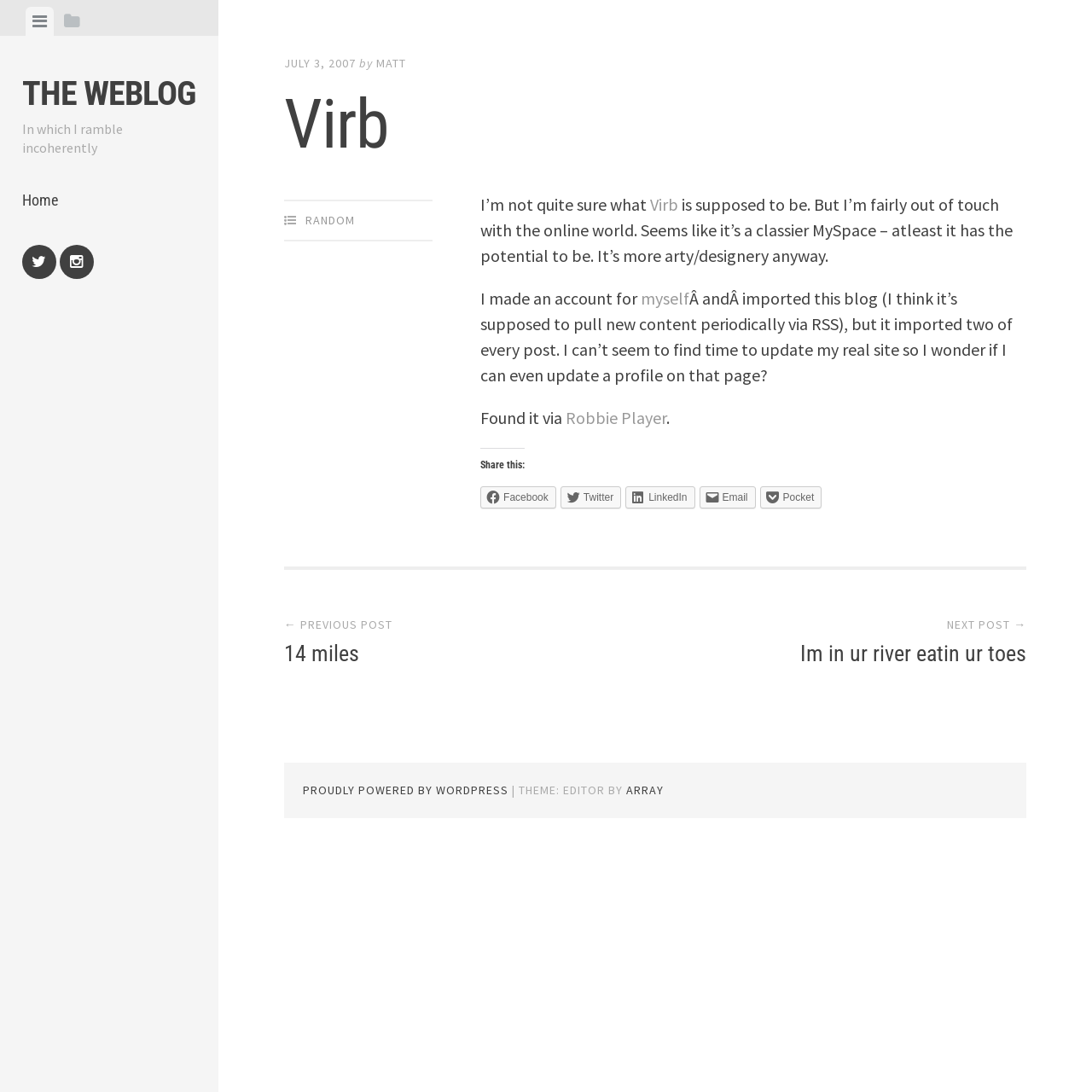Find the bounding box coordinates of the element's region that should be clicked in order to follow the given instruction: "View menu". The coordinates should consist of four float numbers between 0 and 1, i.e., [left, top, right, bottom].

[0.023, 0.006, 0.049, 0.033]